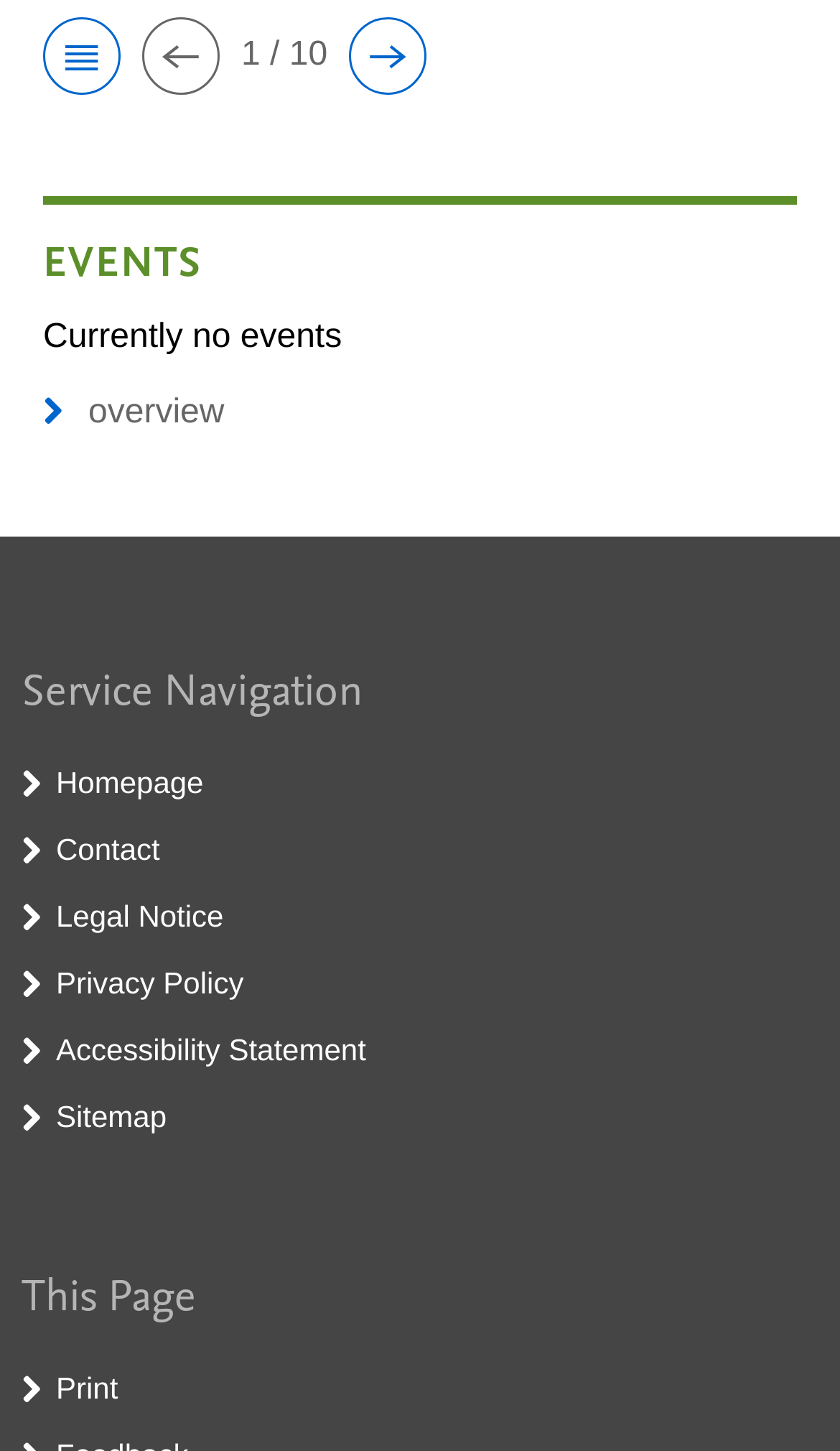Provide a short answer using a single word or phrase for the following question: 
What is the function of the button with ' Print' icon?

Print